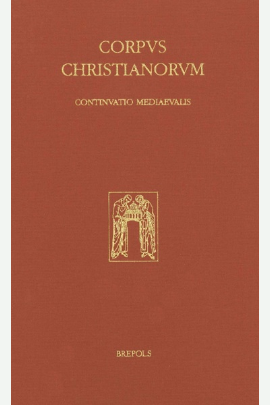Summarize the image with a detailed description that highlights all prominent details.

The image depicts the cover of a scholarly book titled "CORPVS CHRISTIANORVM," published by Brepols Publishers. The cover is characterized by a deep reddish-brown background adorned with gold lettering that elegantly displays the title at the top. Below the title, the subtitle "CONTINVTATIO MEDIEVALIS" is also presented in gold, indicating the book's focus on medieval studies. At the bottom of the cover, the publisher's name, "BREPOLS," is featured in a smaller font. Accompanying the textual elements is an intricate illustration that likely reflects the thematic content of the volume, symbolizing its academic and historical significance in the field of Christian literature and medieval studies.